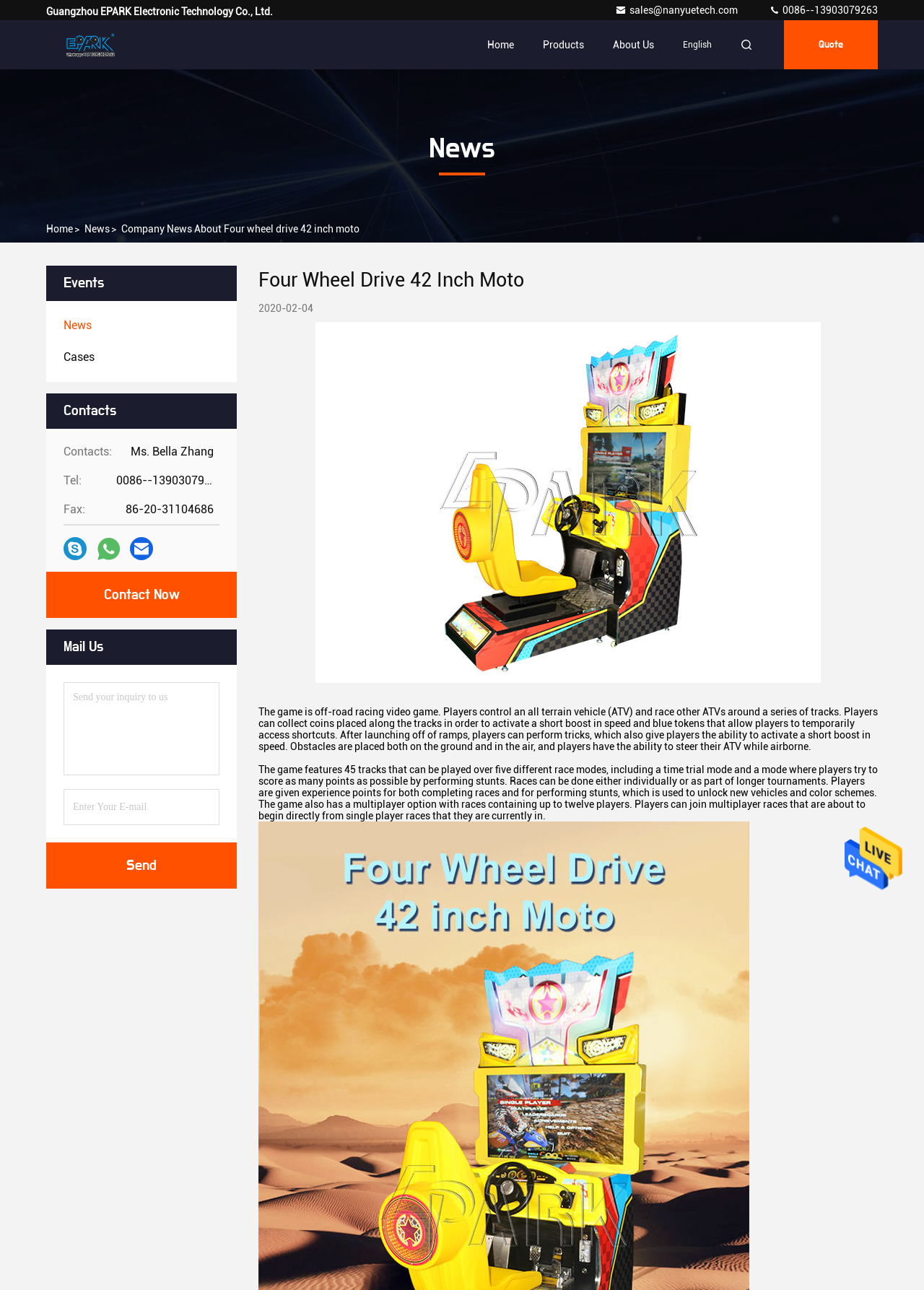Locate the coordinates of the bounding box for the clickable region that fulfills this instruction: "Enter your inquiry details".

[0.302, 0.297, 0.698, 0.412]